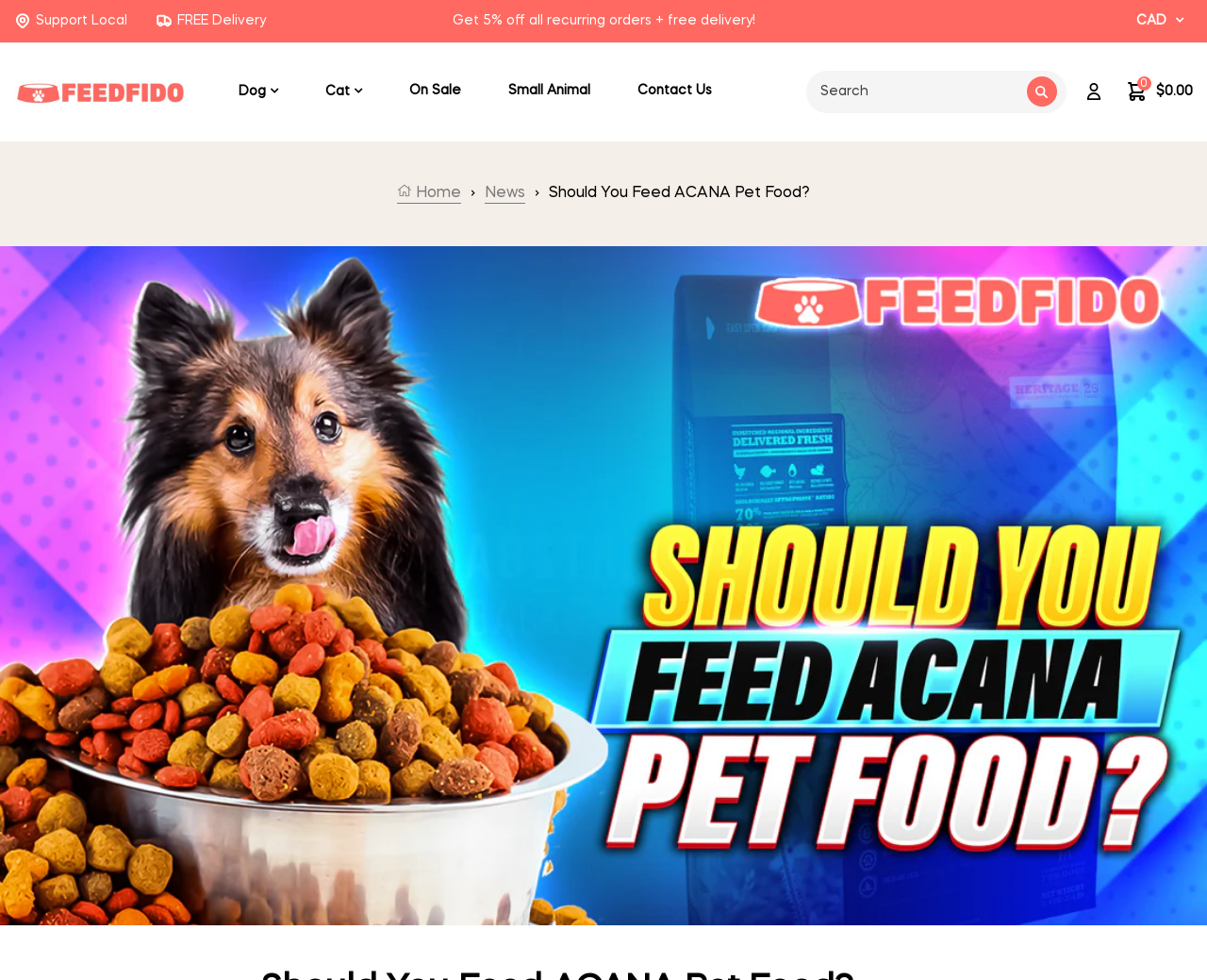Please identify the bounding box coordinates of the area that needs to be clicked to follow this instruction: "Search for products".

[0.668, 0.072, 0.884, 0.115]